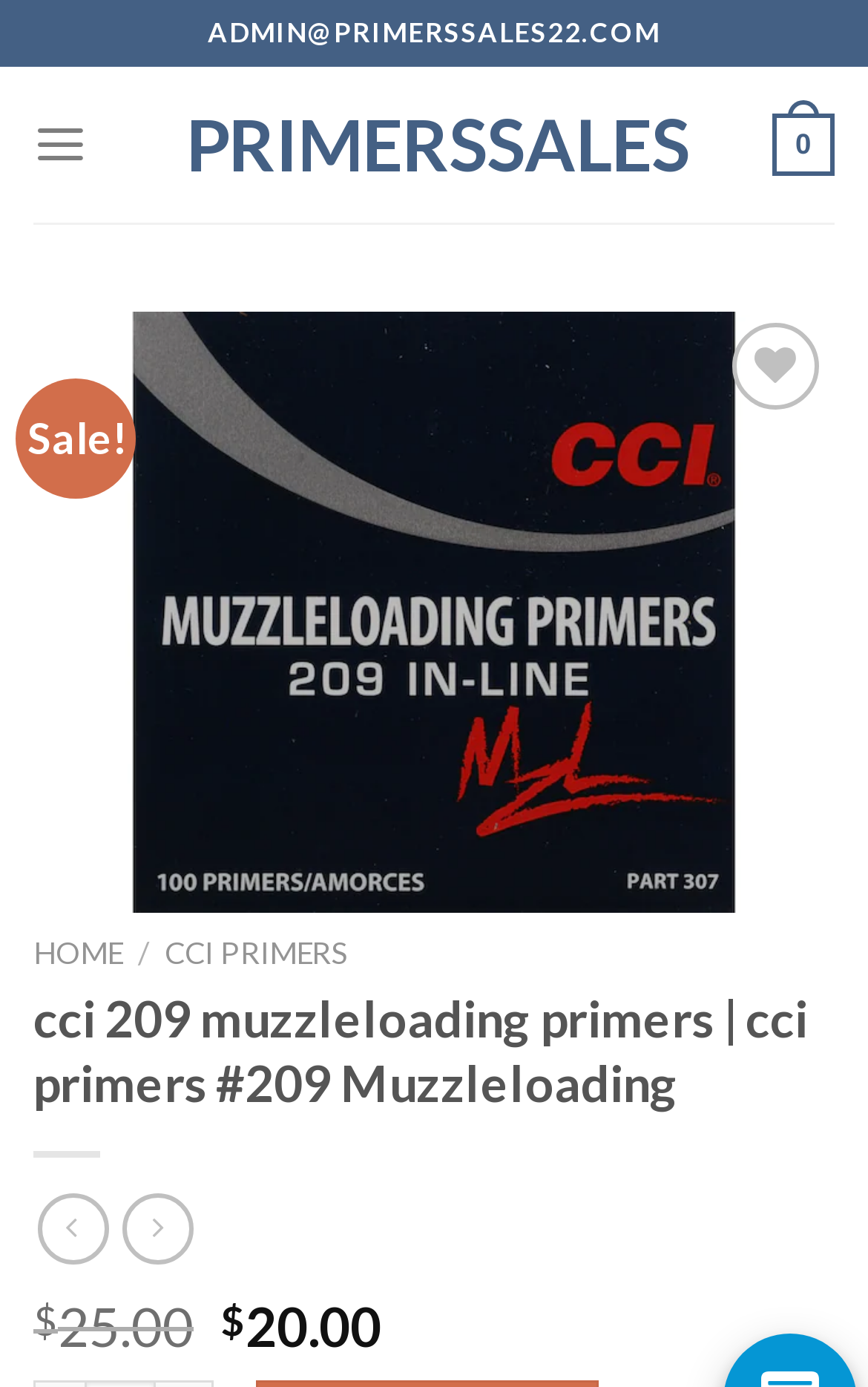Respond to the following question with a brief word or phrase:
Is the 'Previous' button enabled?

No